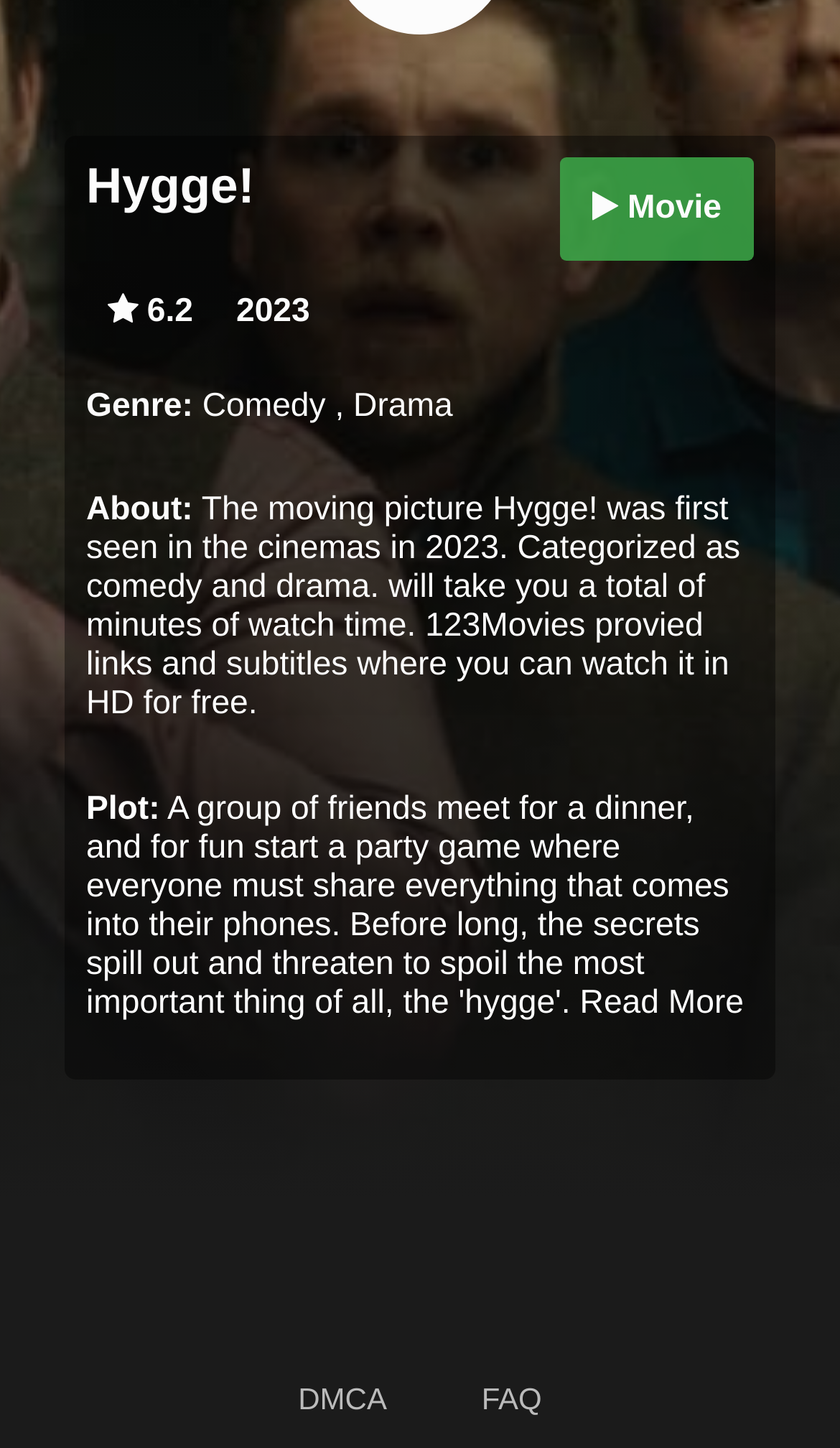Given the element description FAQ, predict the bounding box coordinates for the UI element in the webpage screenshot. The format should be (top-left x, top-left y, bottom-right x, bottom-right y), and the values should be between 0 and 1.

[0.522, 0.946, 0.696, 0.985]